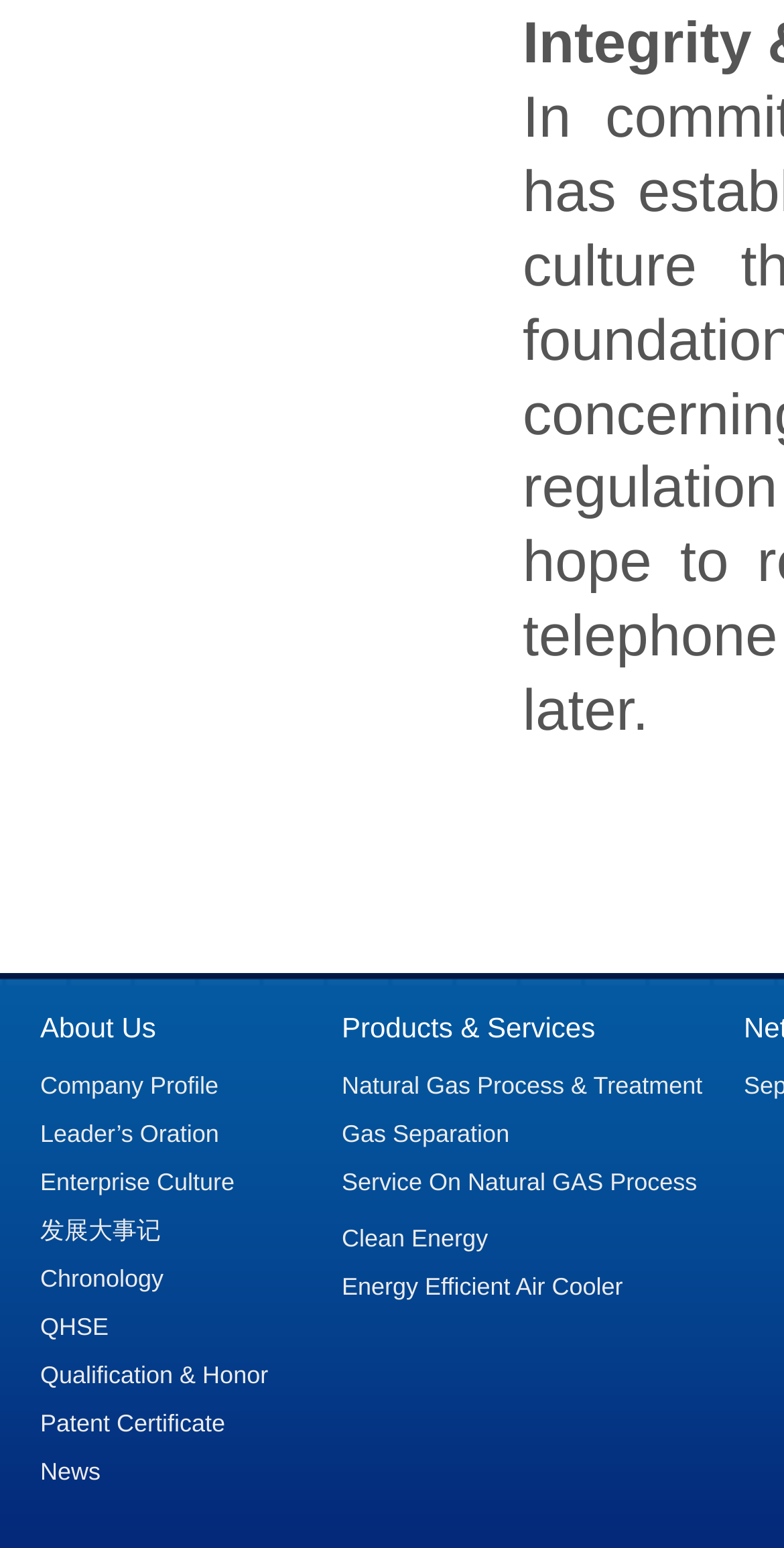Identify the bounding box of the HTML element described as: "Qualification & Honor".

[0.051, 0.876, 0.436, 0.902]